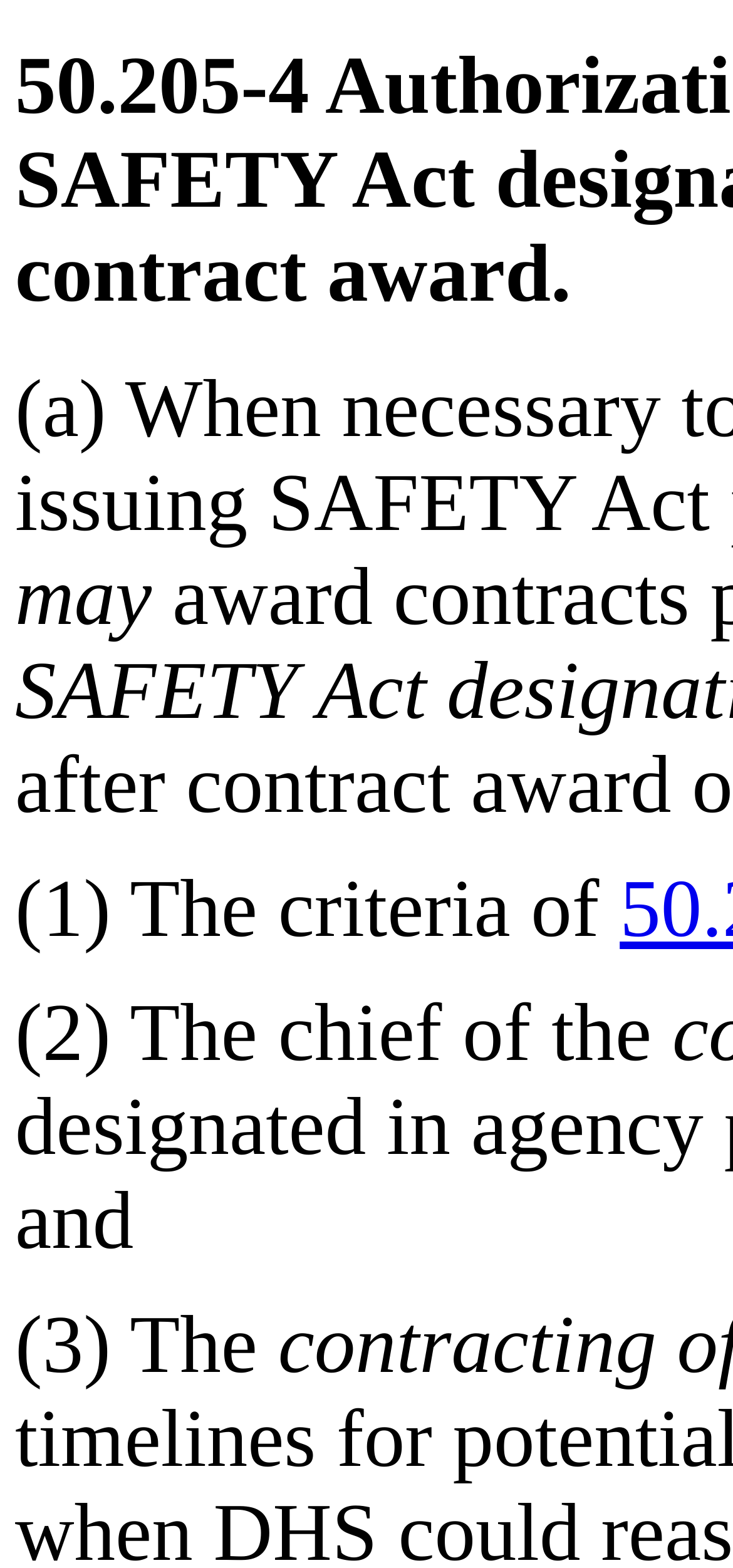Construct a thorough caption encompassing all aspects of the webpage.

The webpage appears to be a section of a government regulation or policy document. At the top, there is a title "50.205-4 Authorization of awards made presuming SAFETY Act designation or certification after contract award." 

Below the title, there are several paragraphs of text, each starting with a label in parentheses, such as "(a)", "(1)", "(2)", and "(3)". The text following these labels discusses the criteria and procedures for authorizing awards related to the SAFETY Act. 

The paragraphs are arranged in a vertical sequence, with each subsequent paragraph positioned below the previous one. The text is densely packed, with no apparent images or other multimedia elements.